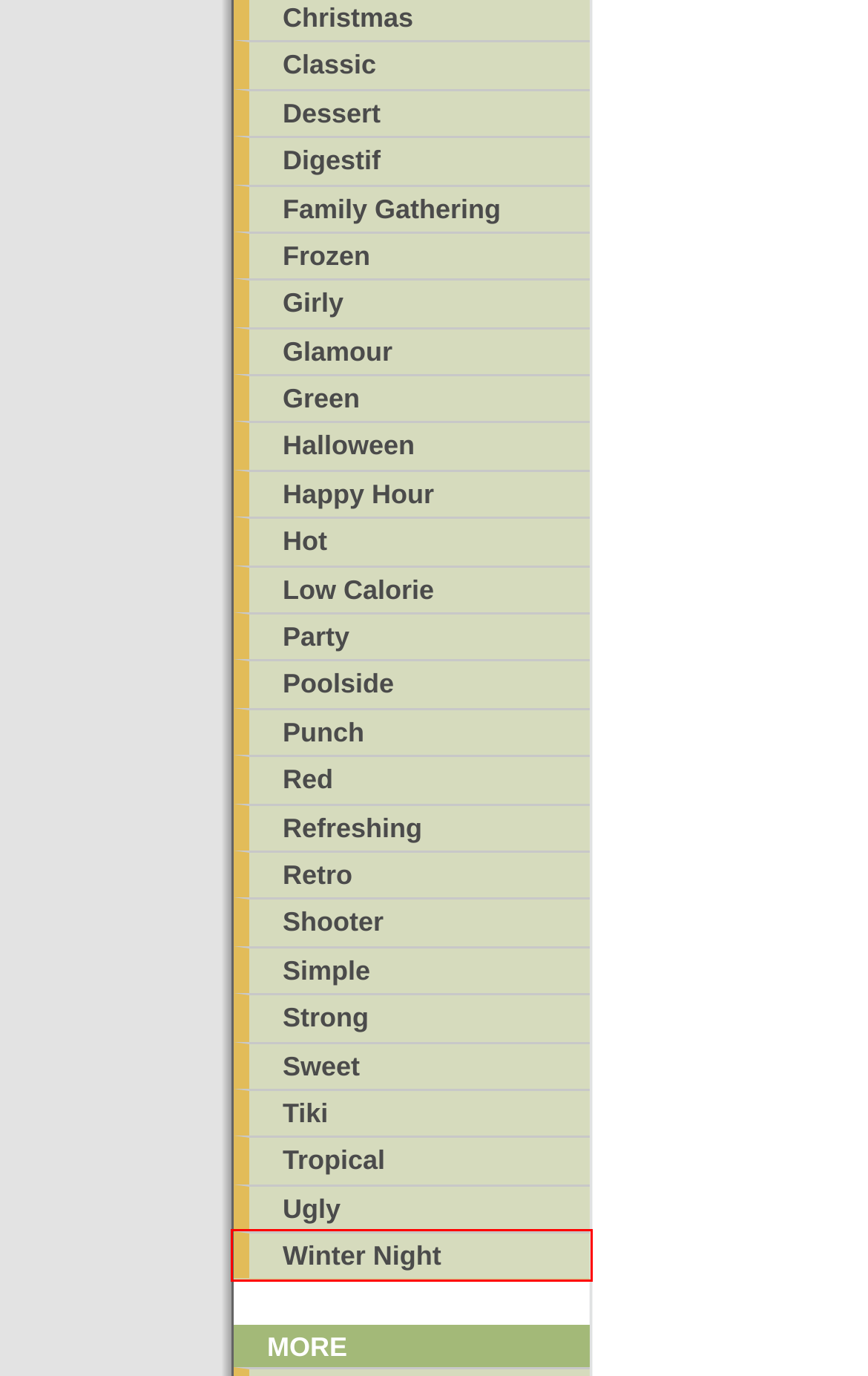You have a screenshot of a webpage with a red bounding box around an element. Identify the webpage description that best fits the new page that appears after clicking the selected element in the red bounding box. Here are the candidates:
A. Best cocktails and mixed drinks - Poolside
B. Best cocktails and mixed drinks - Green
C. Best cocktails and mixed drinks - Winter Night
D. Best cocktails and mixed drinks - Girly
E. Best cocktails and mixed drinks - Simple
F. Best cocktails and mixed drinks - Classic
G. Best cocktails and mixed drinks - Punch
H. Best cocktails and mixed drinks - Happy Hour

C